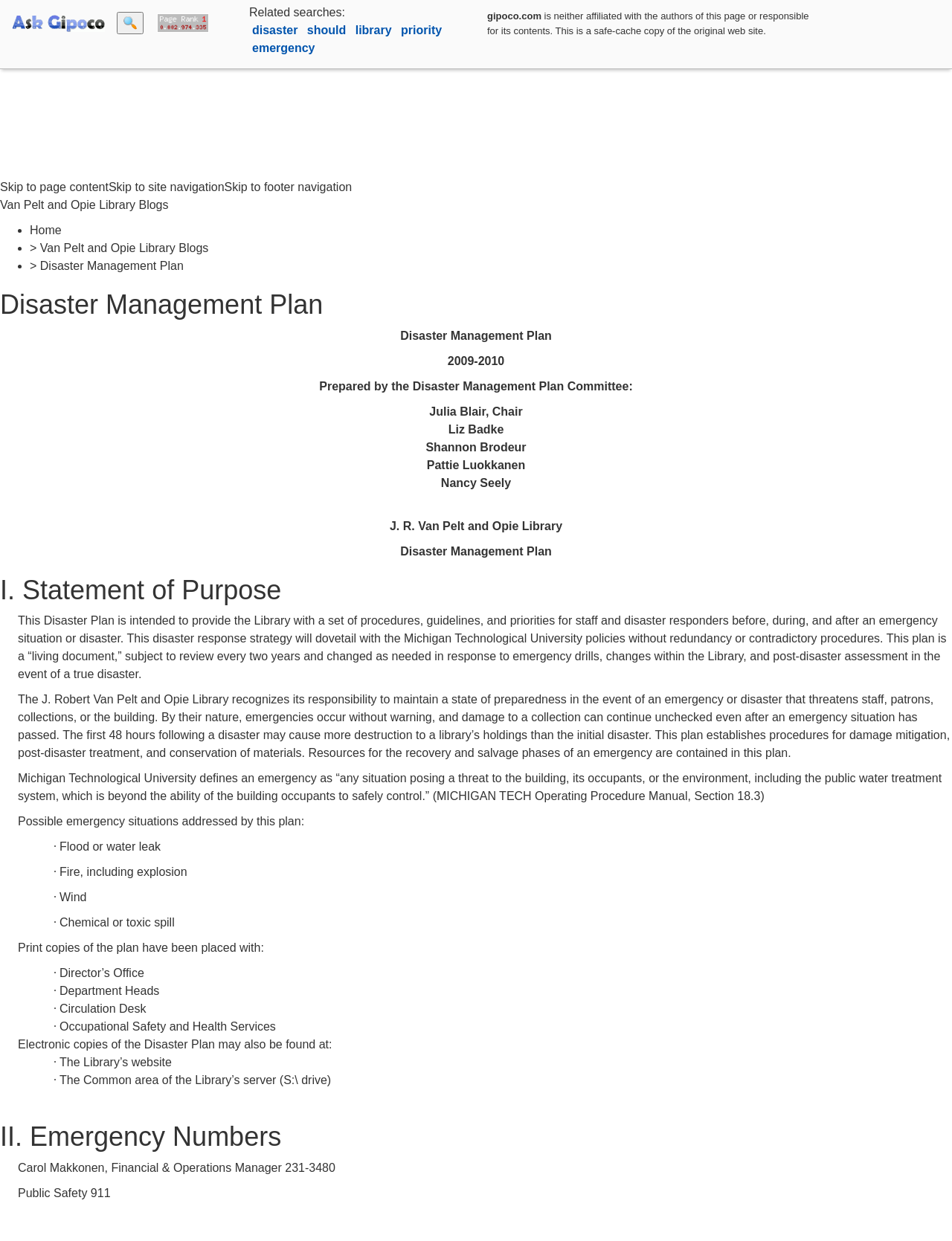Specify the bounding box coordinates of the region I need to click to perform the following instruction: "Click the 'Disaster Management Plan' heading to view the plan details". The coordinates must be four float numbers in the range of 0 to 1, i.e., [left, top, right, bottom].

[0.0, 0.234, 1.0, 0.257]